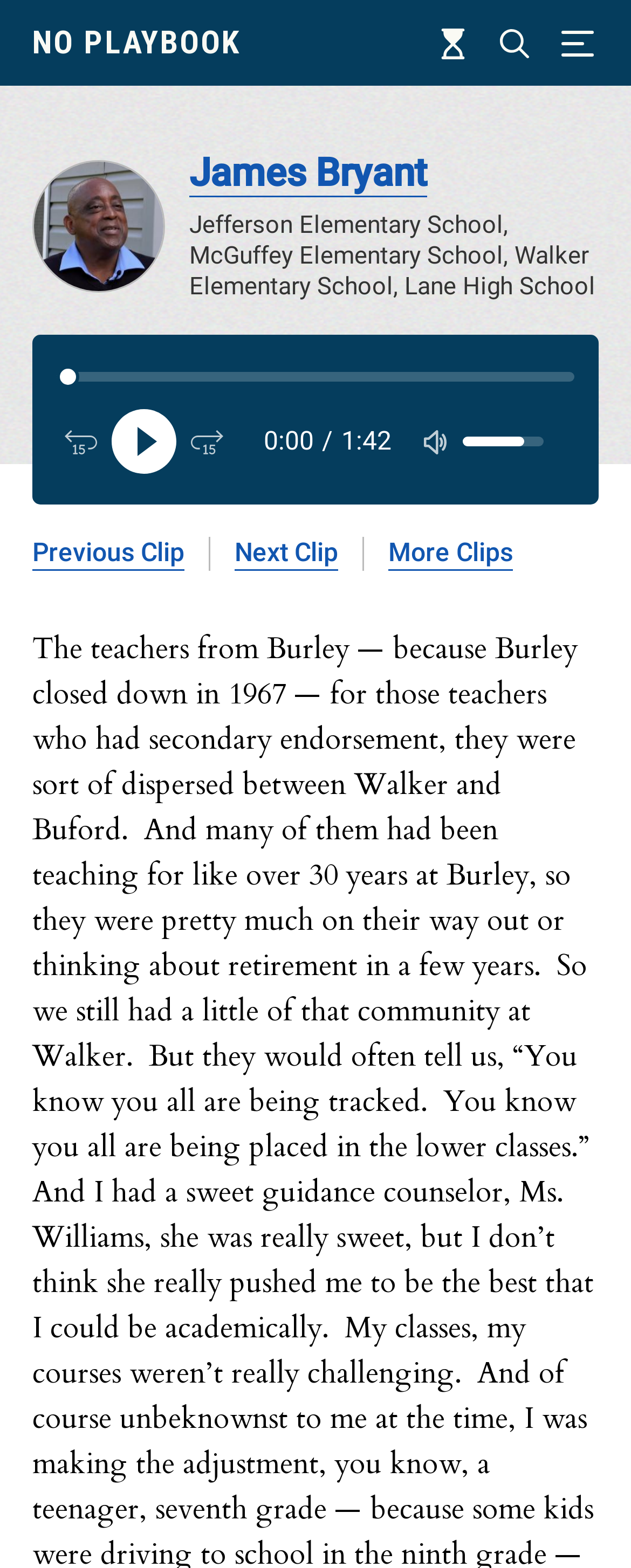Based on the visual content of the image, answer the question thoroughly: What is the name of the person in the headshot?

I found the answer by looking at the image description 'James Bryant headshot' and the corresponding heading 'James Bryant' which suggests that the person in the headshot is James Bryant.